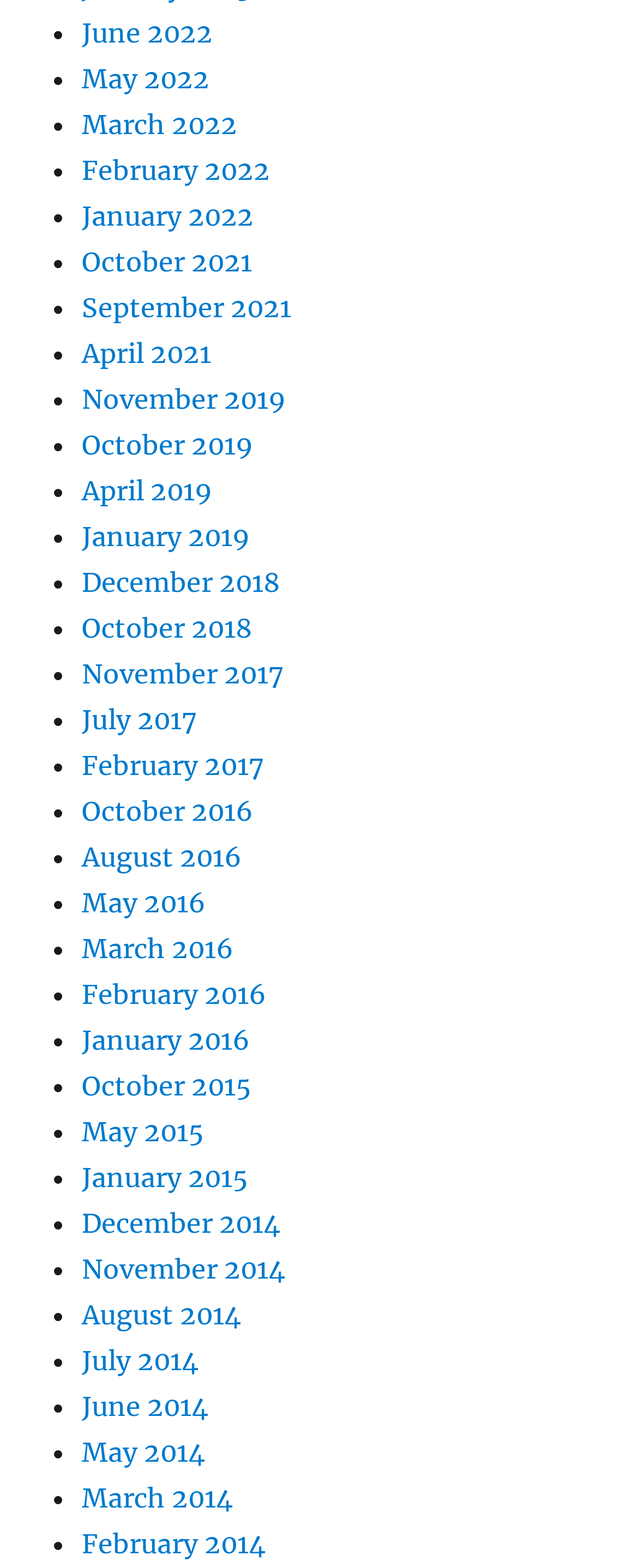Can you specify the bounding box coordinates for the region that should be clicked to fulfill this instruction: "View October 2015".

[0.128, 0.682, 0.395, 0.703]